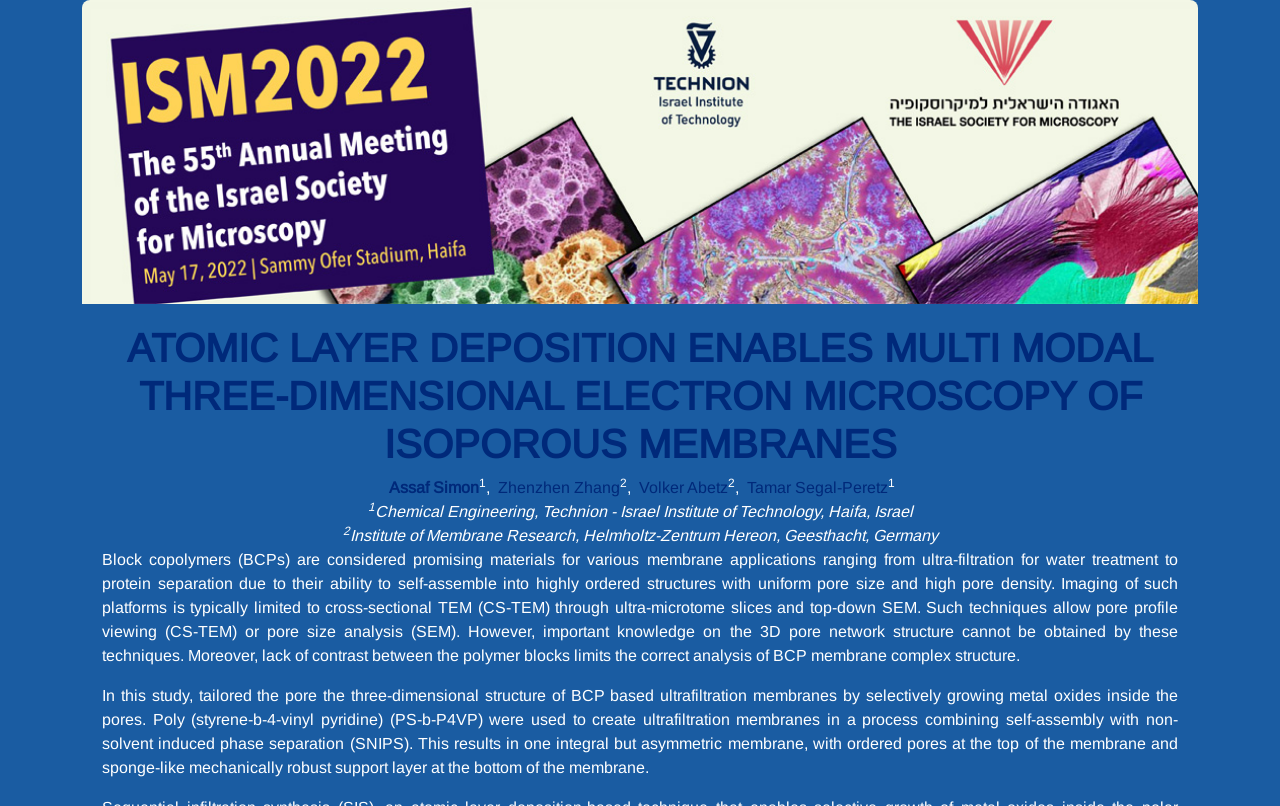What is the name of the institute where Tamar Segal-Peretz is affiliated?
Use the screenshot to answer the question with a single word or phrase.

Chemical Engineering, Technion - Israel Institute of Technology